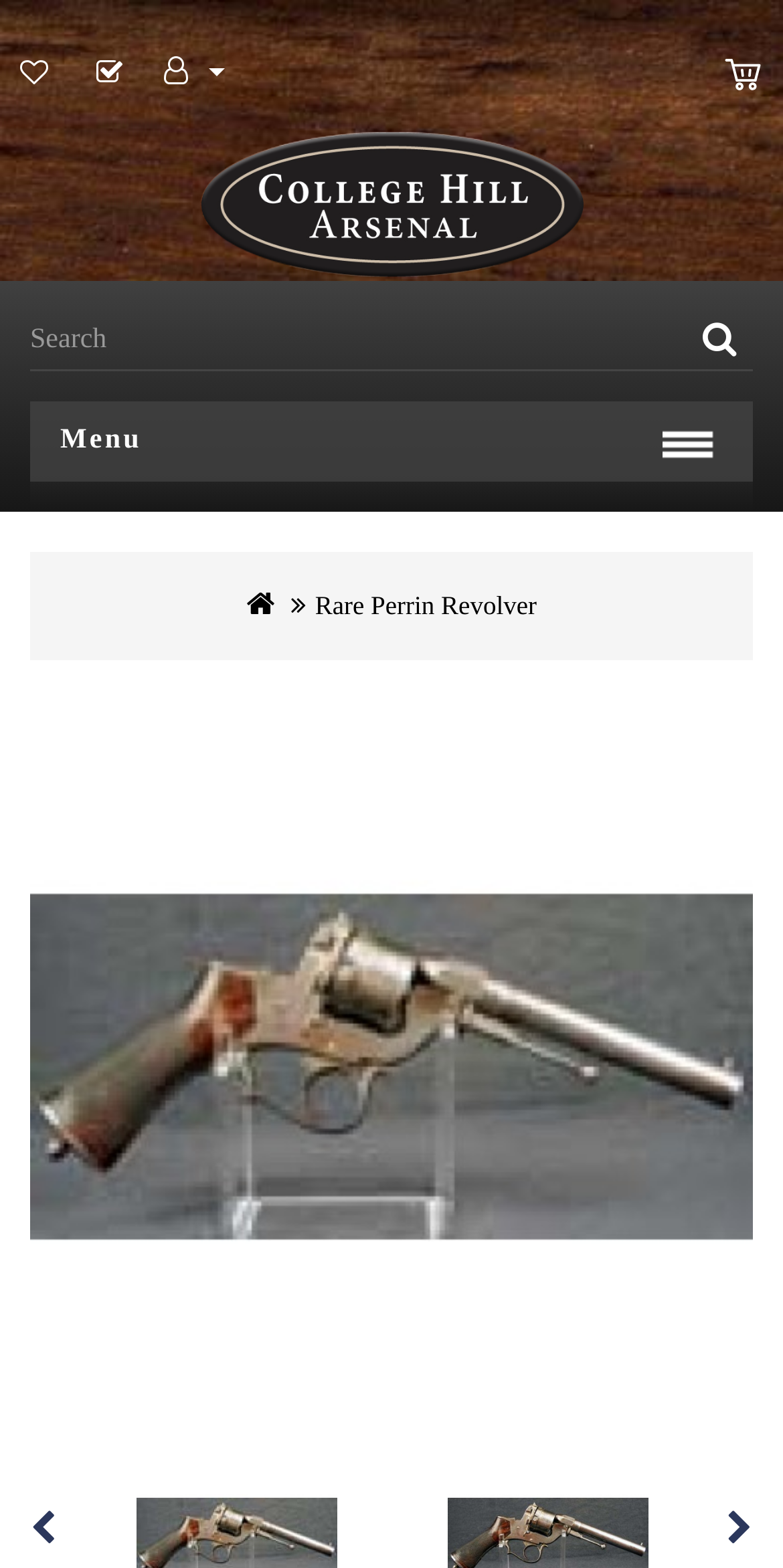What is the purpose of the button at the top right?
Using the visual information, answer the question in a single word or phrase.

Checkout